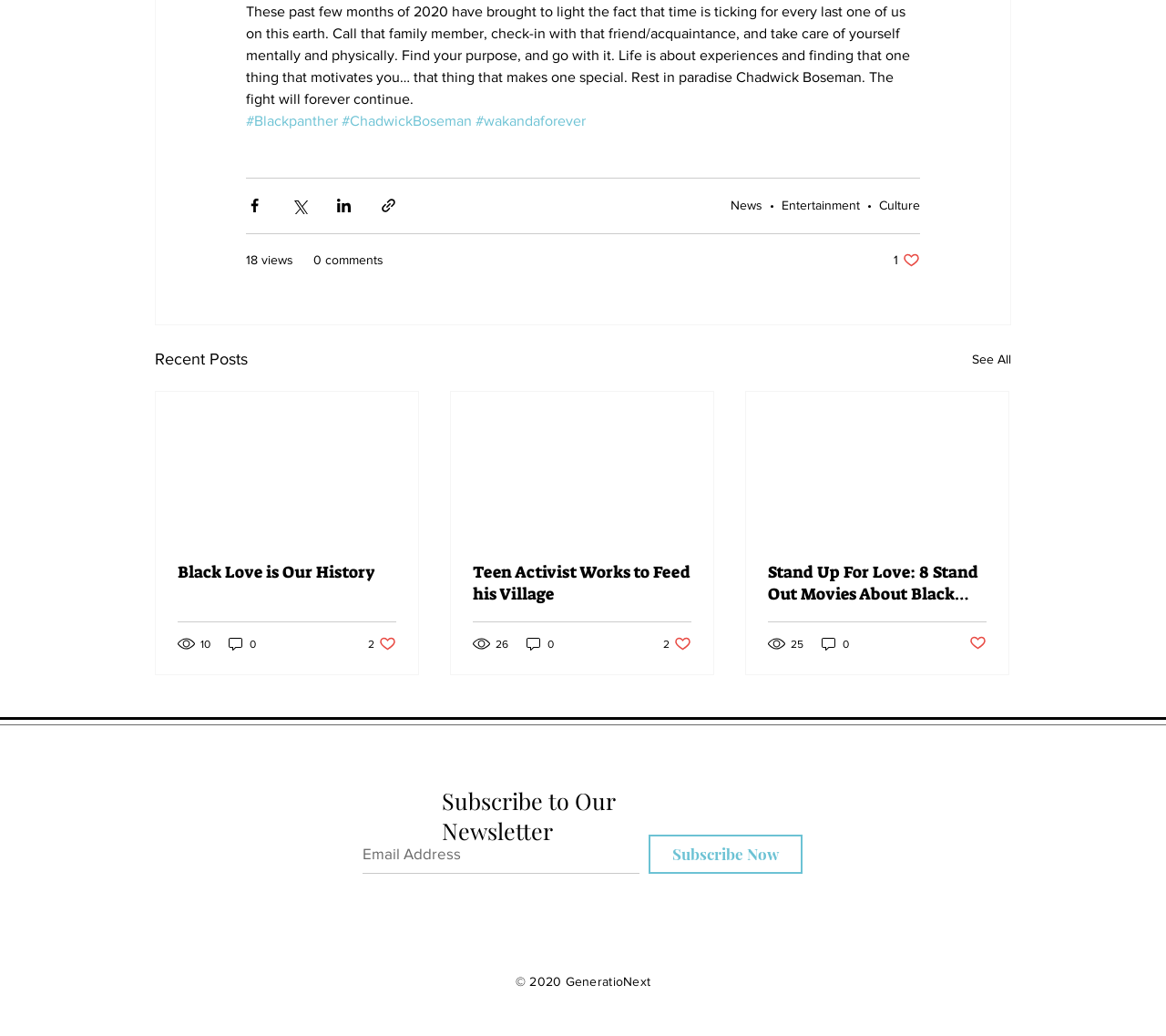Answer the question with a brief word or phrase:
What is the name of the website's newsletter?

Our Newsletter